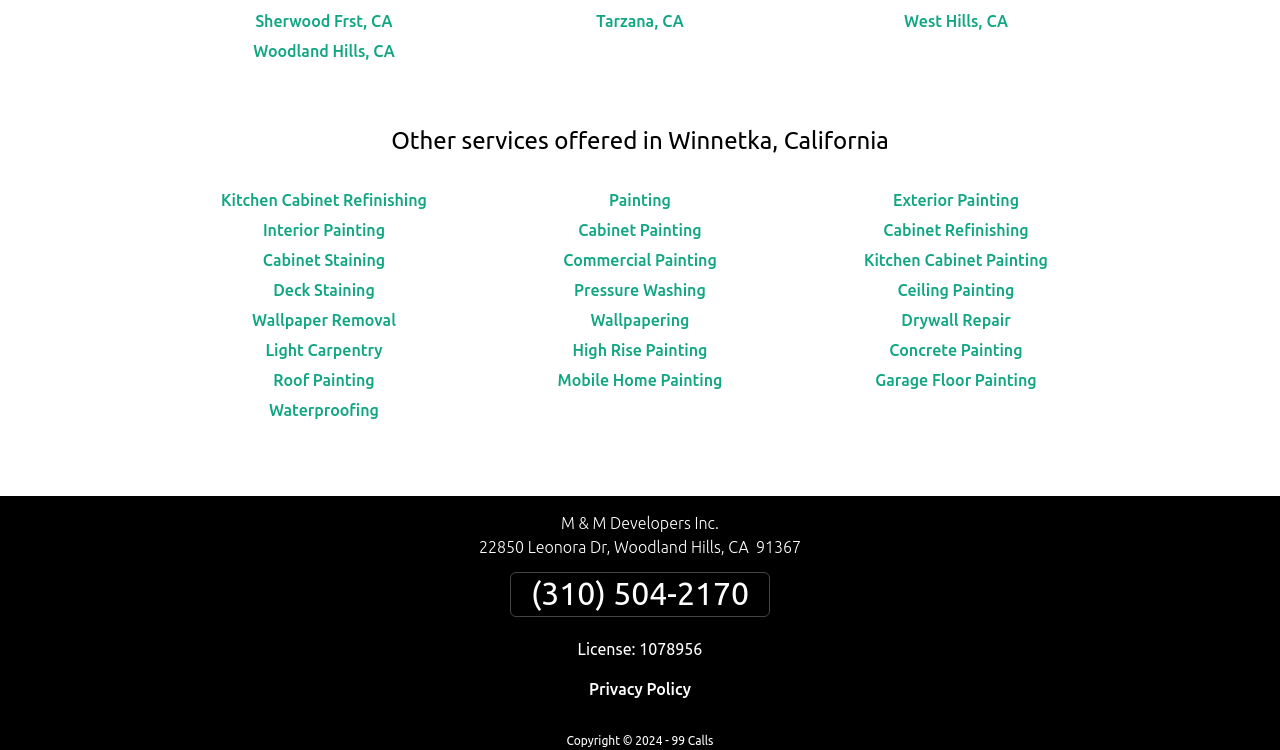Provide a short, one-word or phrase answer to the question below:
What is the address of M & M Developers Inc.?

22850 Leonora Dr, Woodland Hills, CA 91367